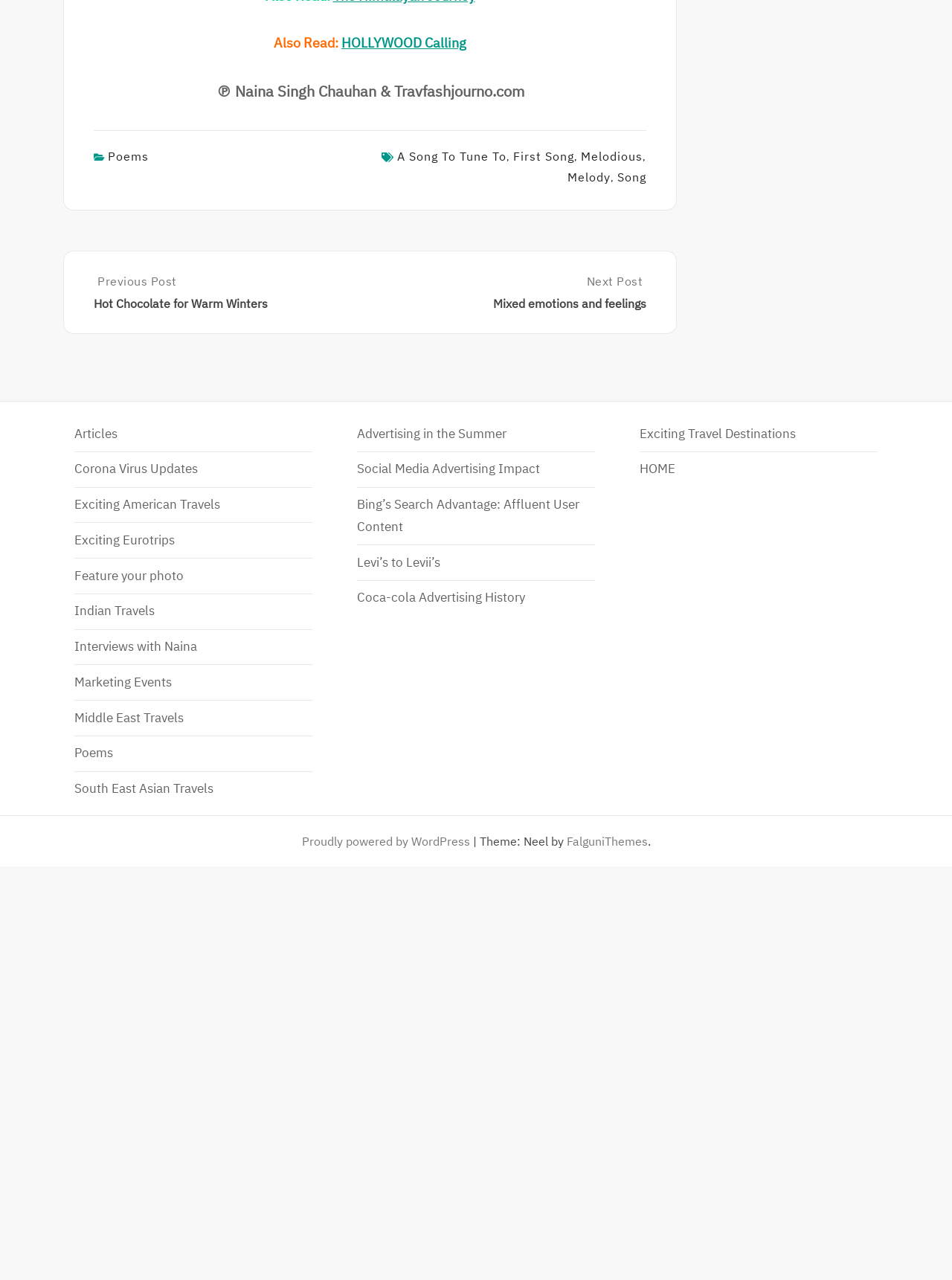How many links are there in the footer section?
Could you answer the question with a detailed and thorough explanation?

The footer section can be identified by the FooterAsNonLandmark element, which contains 8 link elements with OCR texts such as 'Poems', 'A Song To Tune To', 'First Song', and so on.